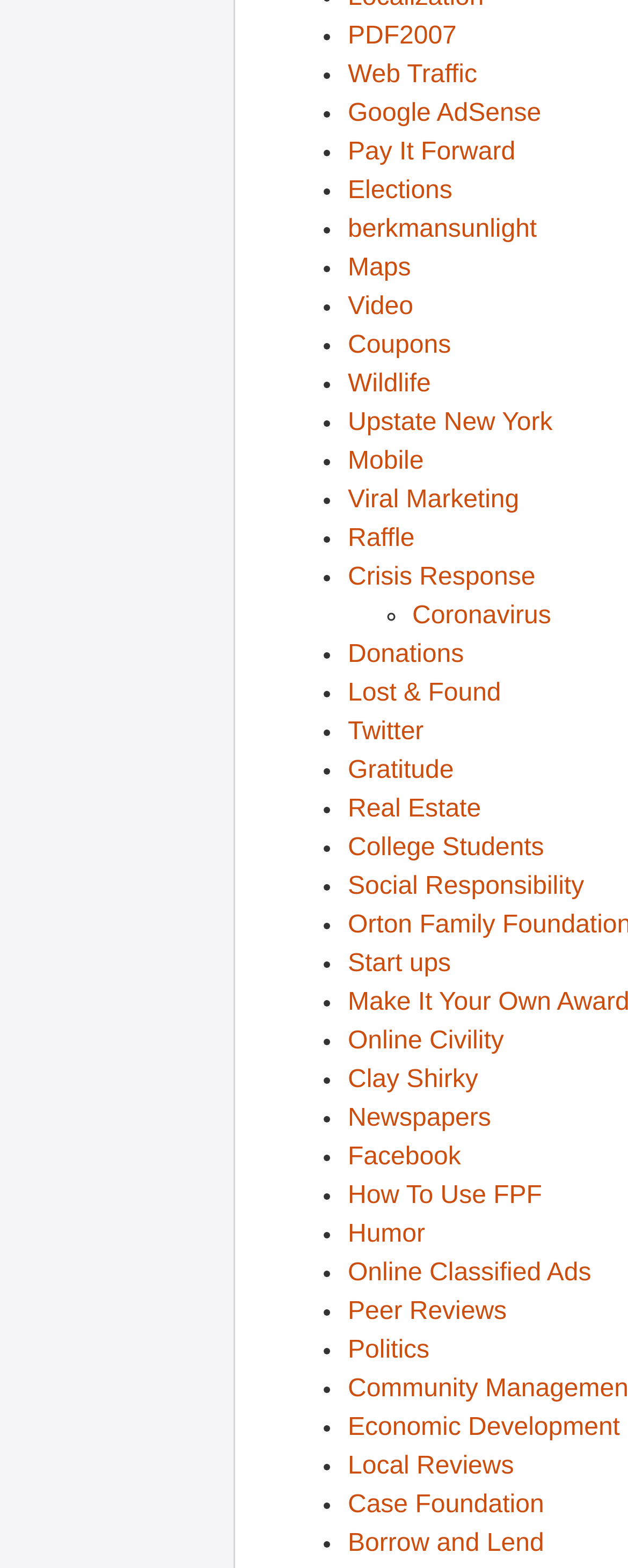Could you indicate the bounding box coordinates of the region to click in order to complete this instruction: "Click on PDF2007".

[0.554, 0.014, 0.727, 0.032]